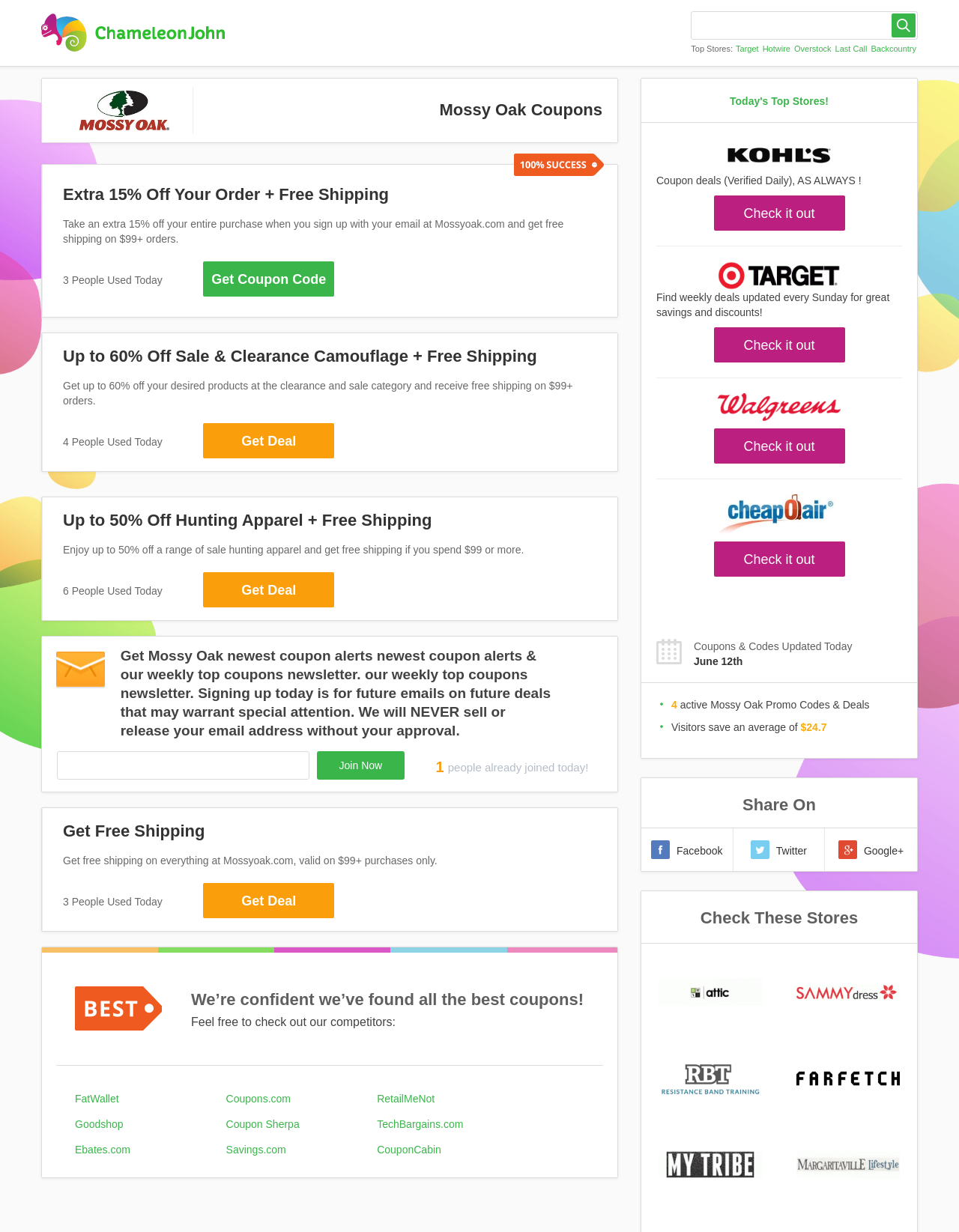Determine the bounding box coordinates of the clickable element to achieve the following action: 'Share on Facebook'. Provide the coordinates as four float values between 0 and 1, formatted as [left, top, right, bottom].

[0.669, 0.672, 0.765, 0.707]